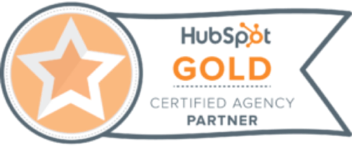Please give a succinct answer to the question in one word or phrase:
What level of certification is achieved by the agency?

Gold